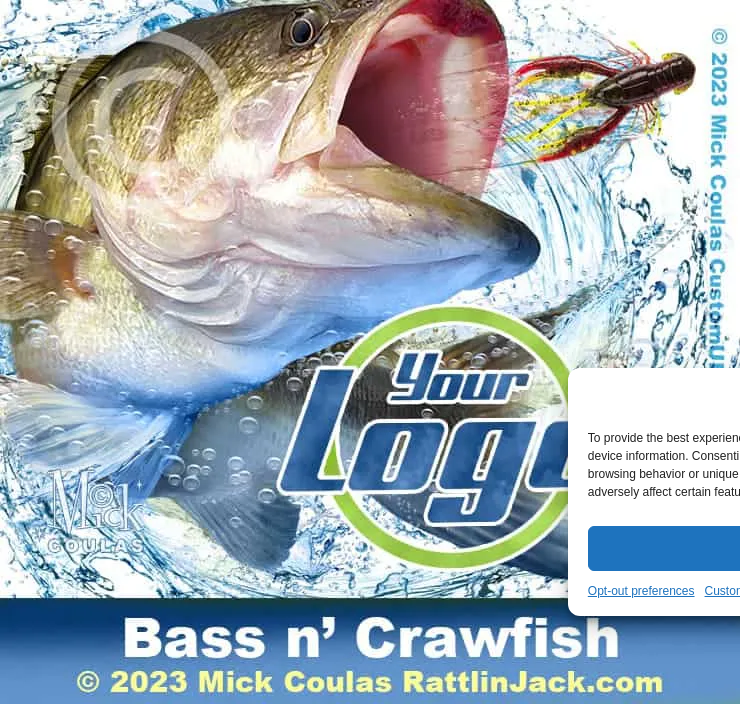What type of products is the image suitable for?
Analyze the screenshot and provide a detailed answer to the question.

The caption states that the image is part of a collection of images free for use on custom products, and specifically mentions its suitability for fishing tournament shirts and other merchandise, which allows us to identify the type of products the image is suitable for.